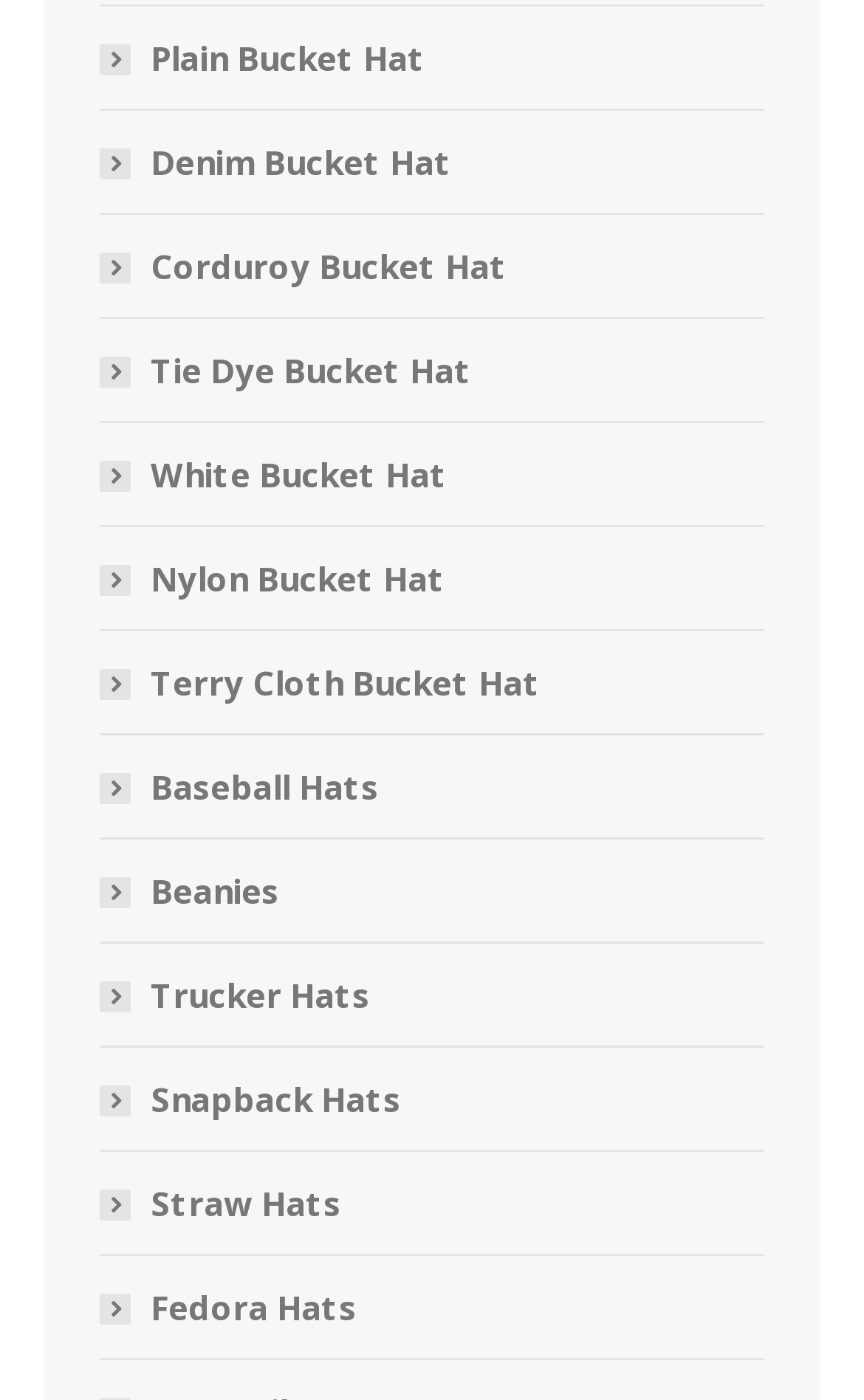Please determine the bounding box coordinates of the section I need to click to accomplish this instruction: "view Tie Dye Bucket Hat".

[0.115, 0.244, 0.546, 0.286]